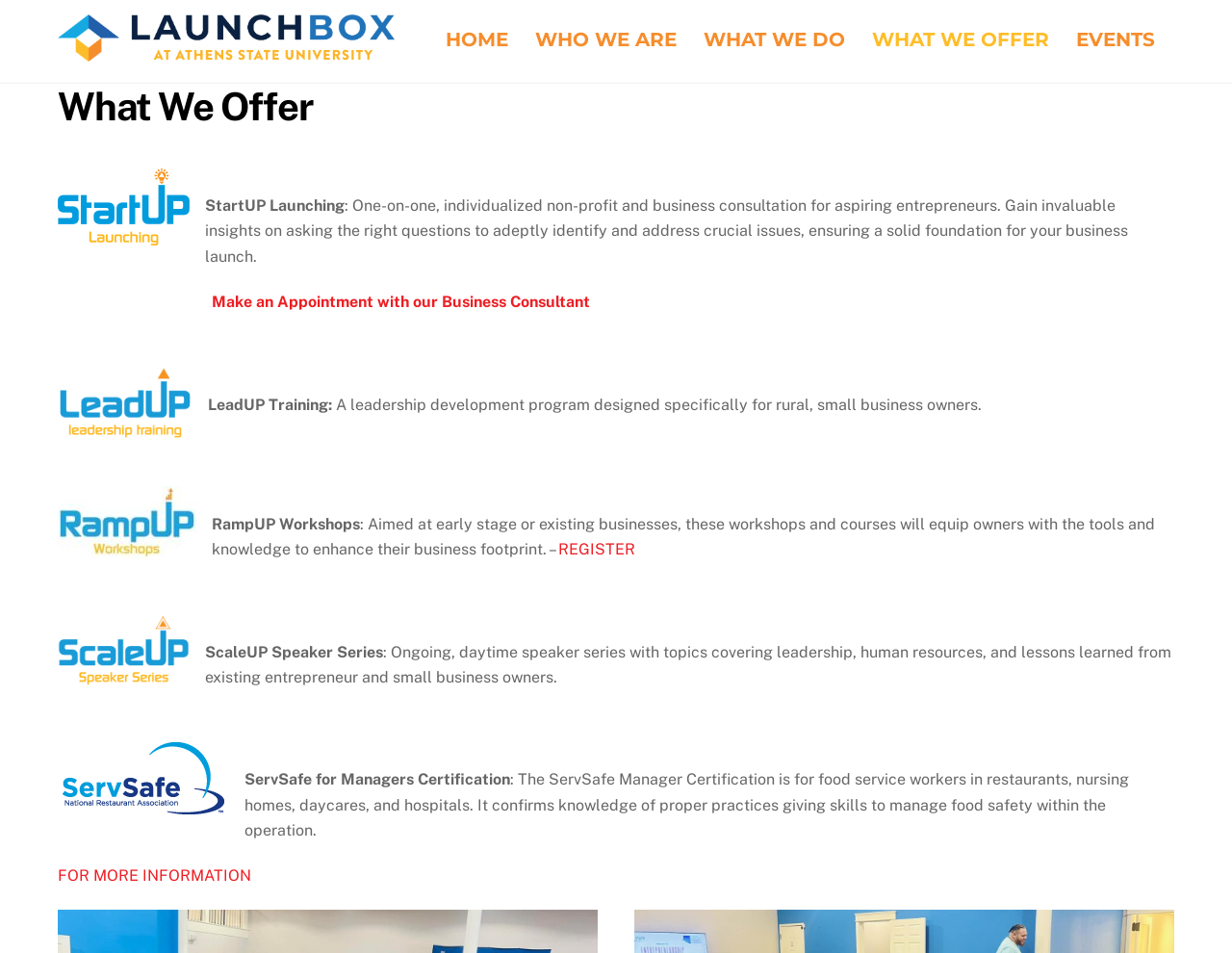Give a succinct answer to this question in a single word or phrase: 
What is the purpose of RampUP Workshops?

Business enhancement